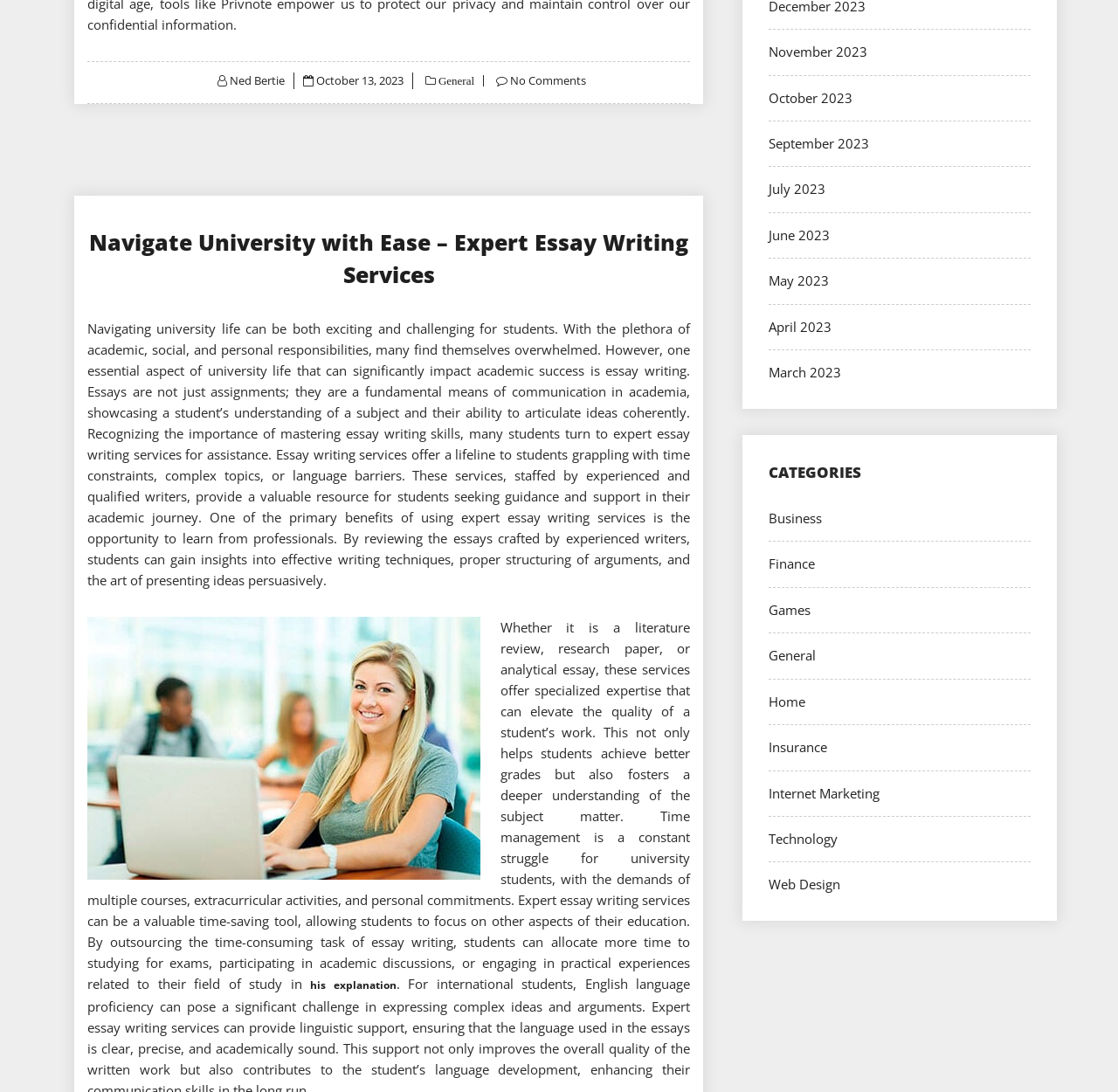Please specify the bounding box coordinates of the clickable region to carry out the following instruction: "Select the 'General' category". The coordinates should be four float numbers between 0 and 1, in the format [left, top, right, bottom].

[0.688, 0.592, 0.73, 0.608]